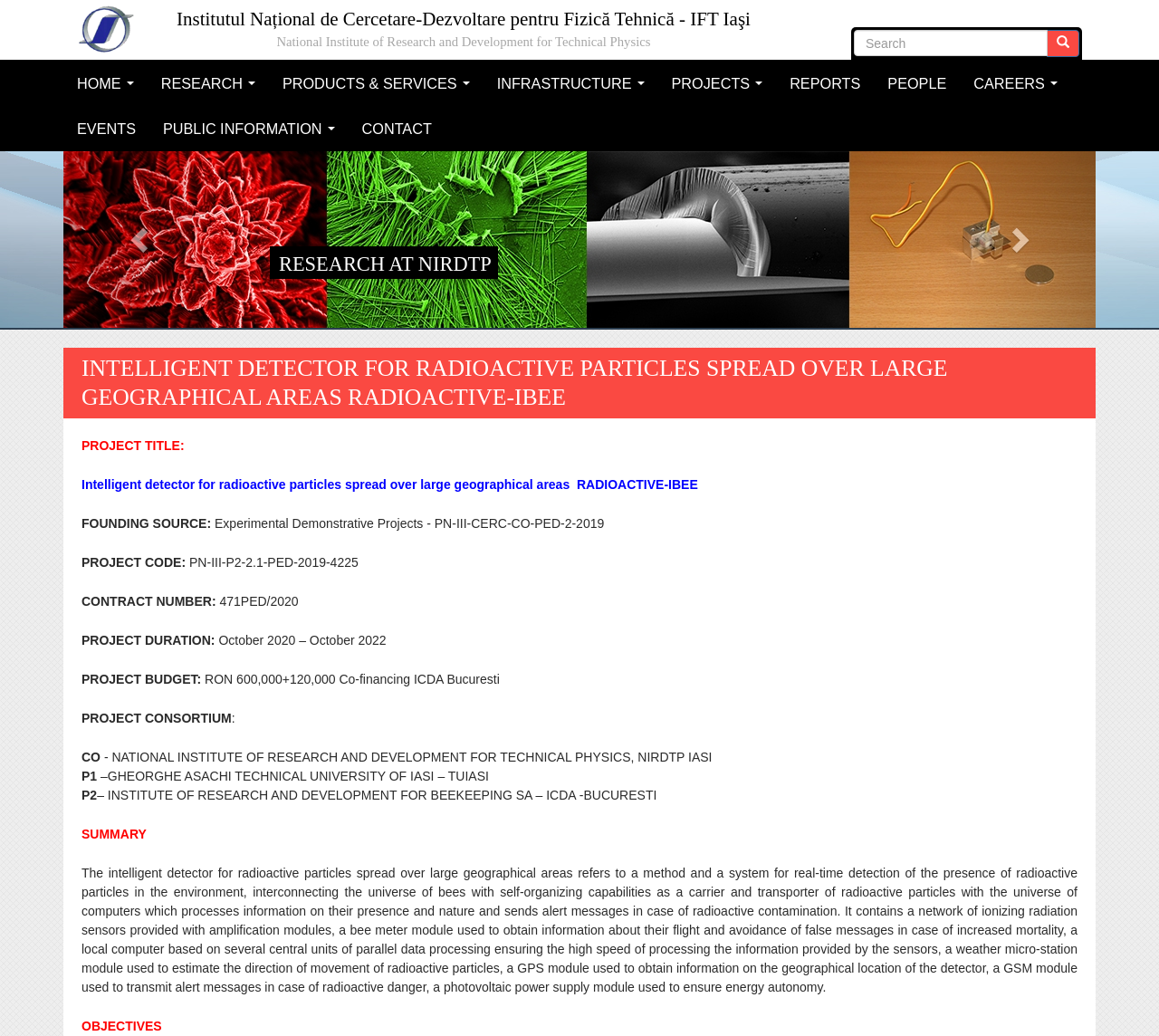Please identify the bounding box coordinates of the clickable element to fulfill the following instruction: "Search for something". The coordinates should be four float numbers between 0 and 1, i.e., [left, top, right, bottom].

[0.737, 0.029, 0.904, 0.054]